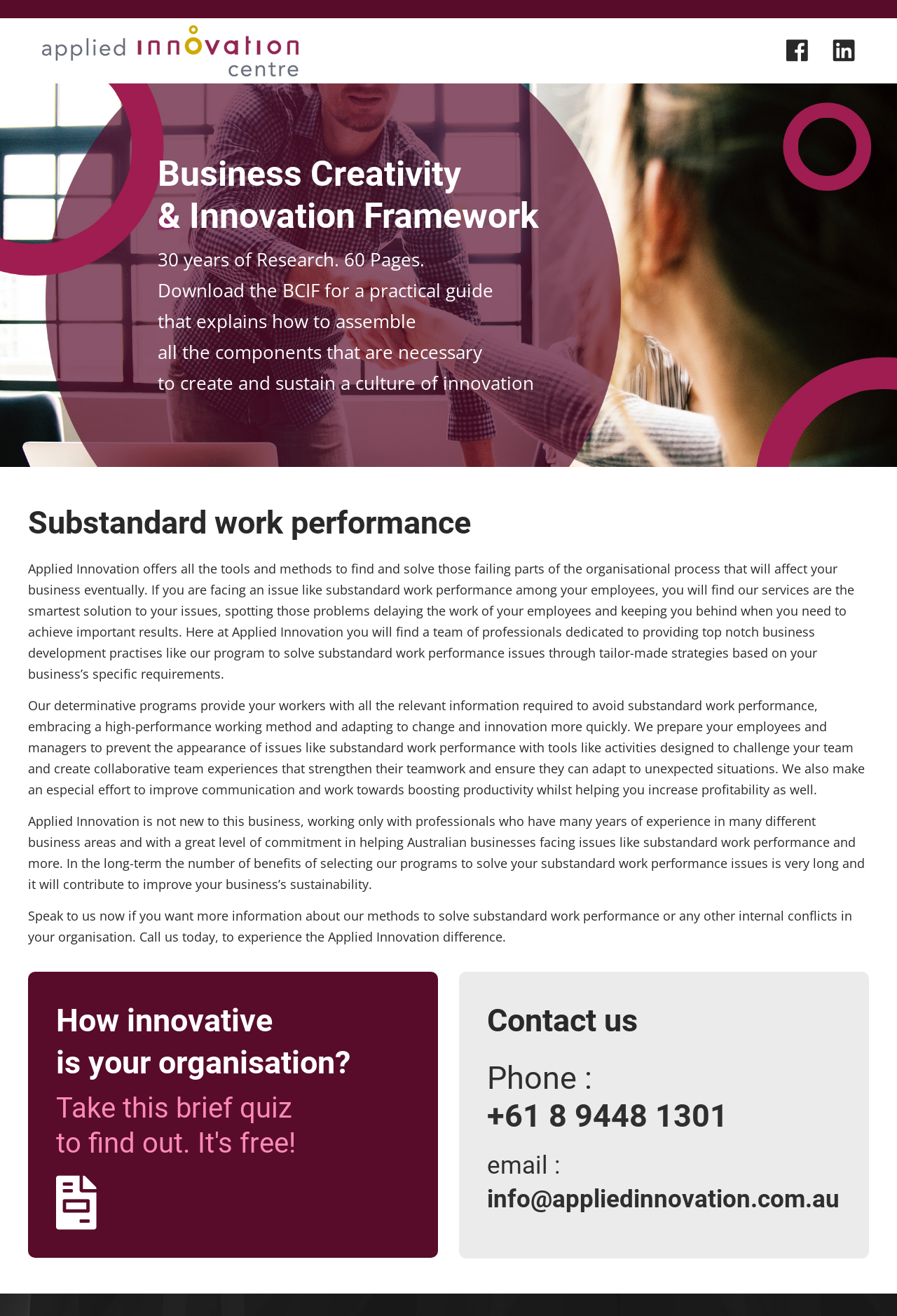What is the benefit of using Applied Innovation's programs?
Ensure your answer is thorough and detailed.

According to the webpage content, especially the paragraph 'Applied Innovation is not new to this business, working only with professionals who have many years of experience in many different business areas and with a great level of commitment in helping Australian businesses facing issues like substandard work performance and more.', it is clear that one of the benefits of using Applied Innovation's programs is to improve business sustainability.